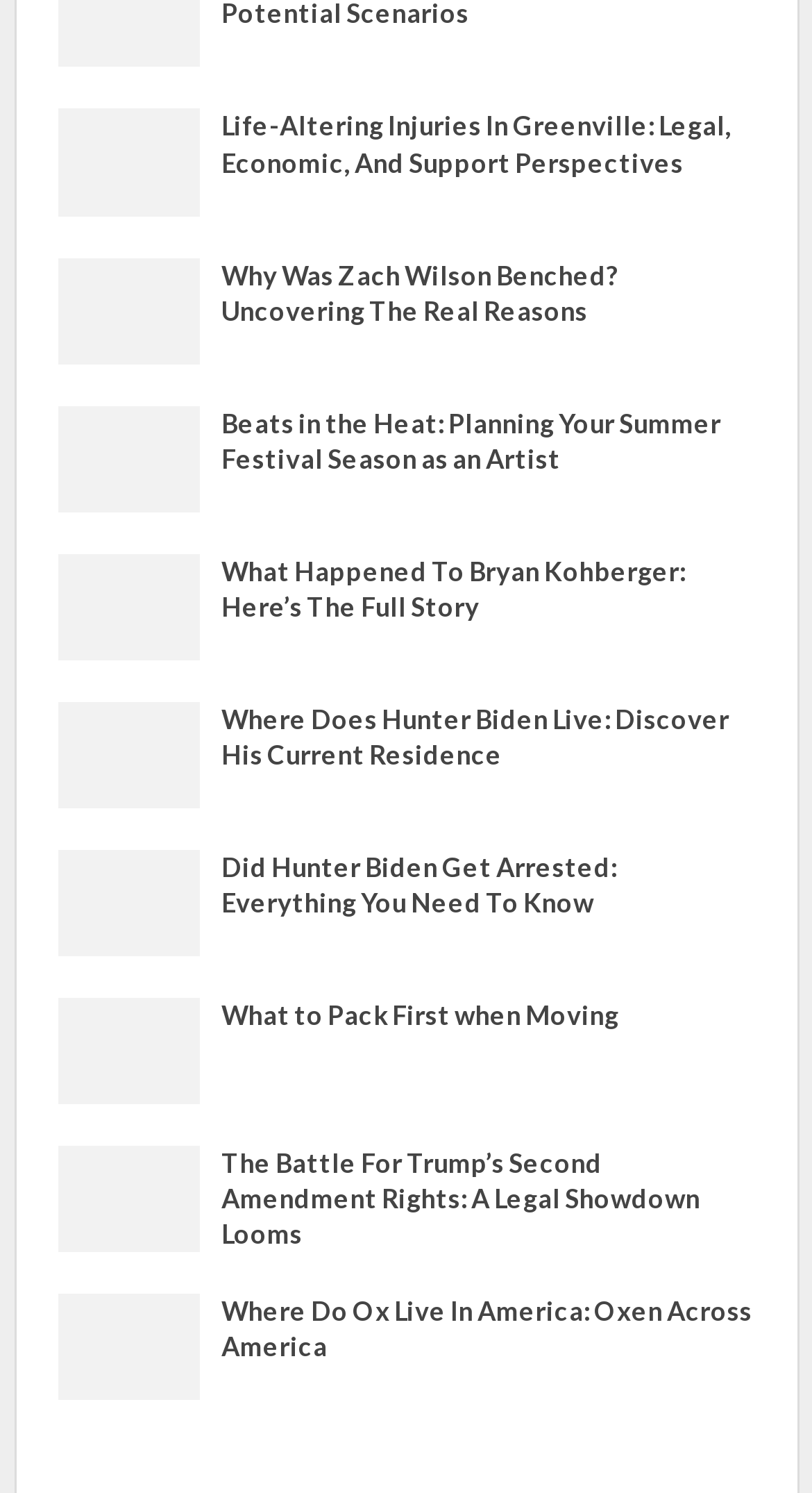What is the summer festival season about?
Can you provide an in-depth and detailed response to the question?

I inferred the topic of the summer festival season by looking at the heading element with the text 'Beats in the Heat: Planning Your Summer Festival Season as an Artist' and the corresponding link and image elements, which suggest that the article is about planning and preparing for summer festivals as an artist.